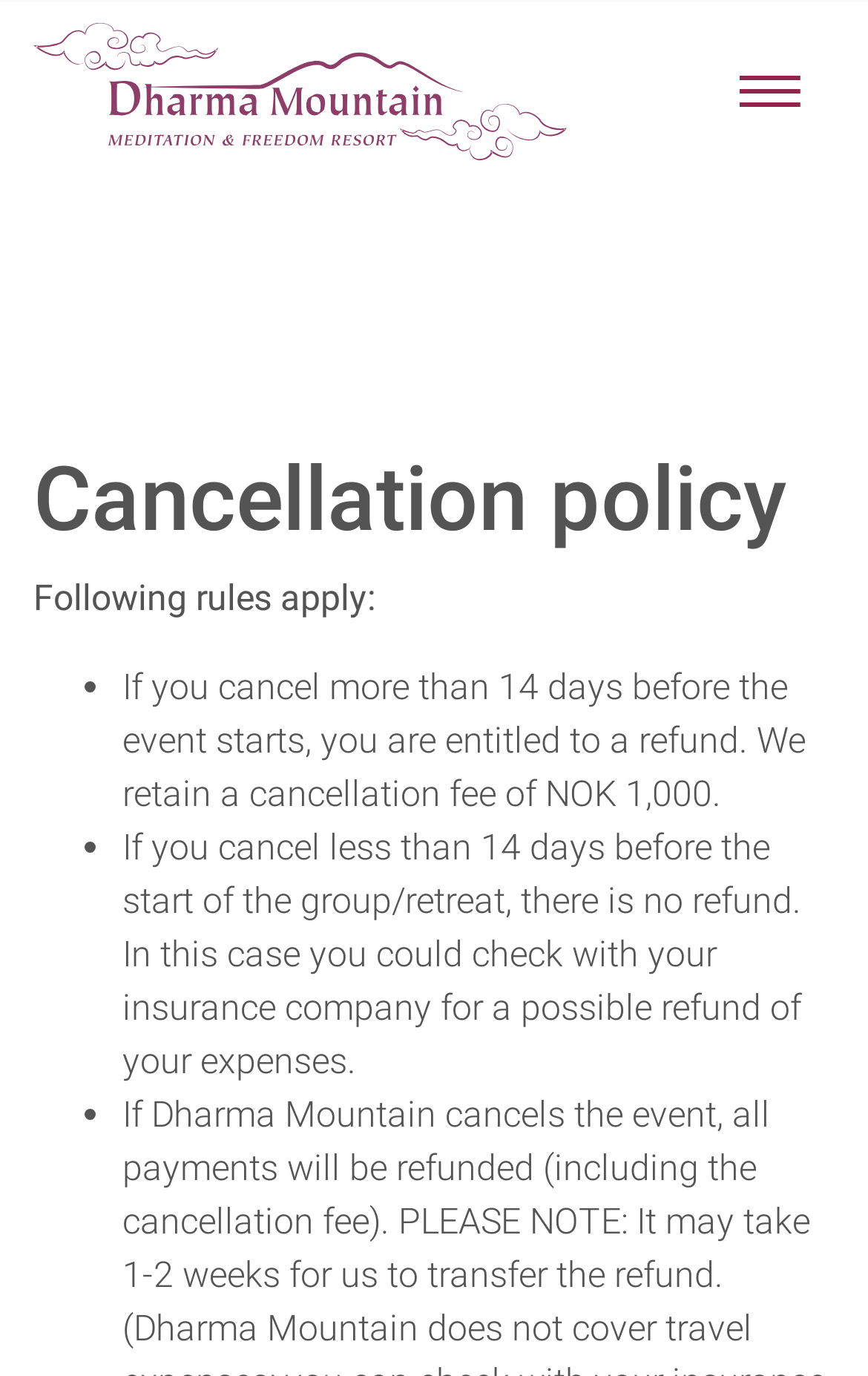What is the cancellation fee?
Answer the question with a single word or phrase derived from the image.

NOK 1,000